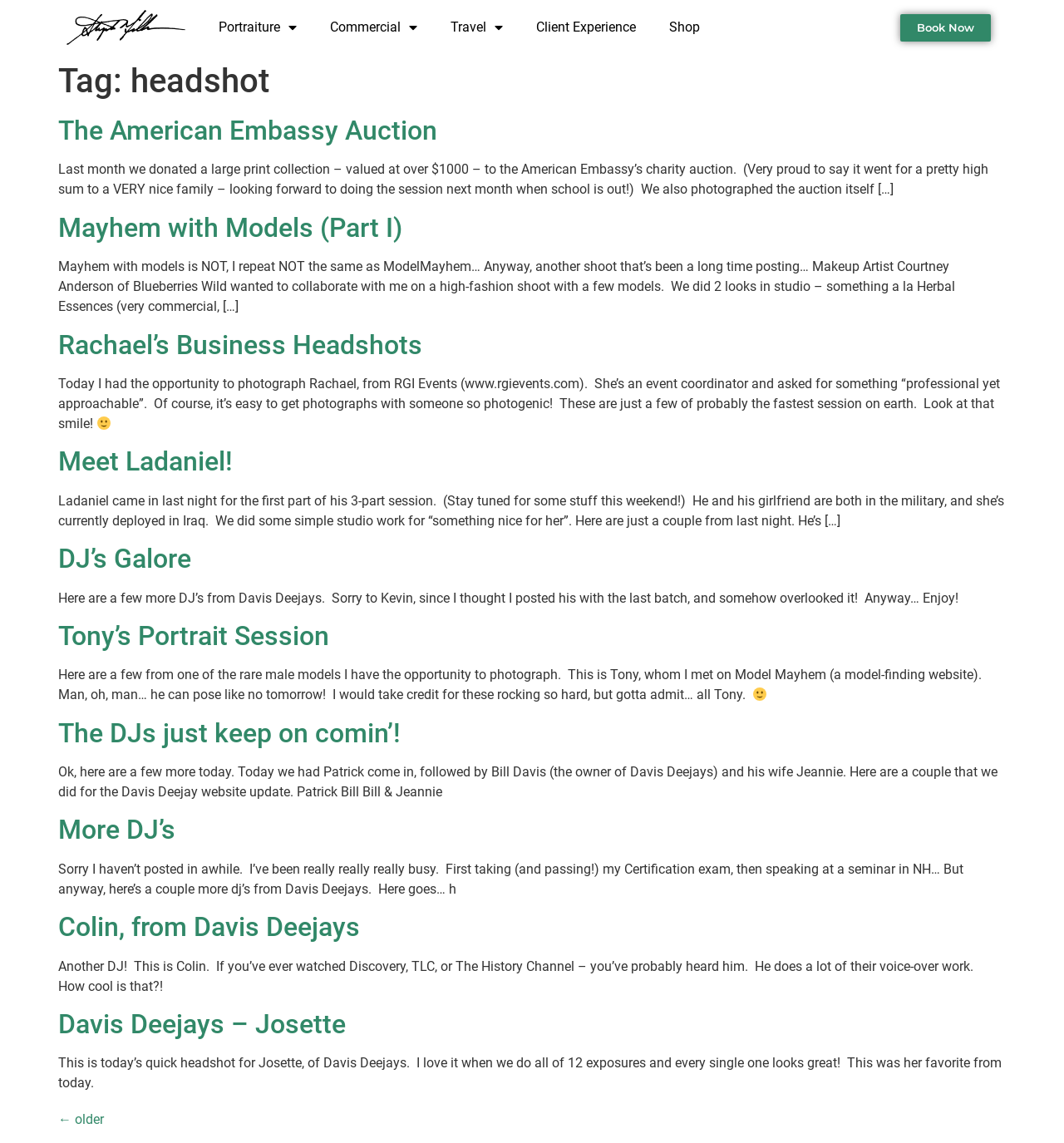Locate the bounding box coordinates of the segment that needs to be clicked to meet this instruction: "Explore Commercial photography".

[0.295, 0.007, 0.408, 0.041]